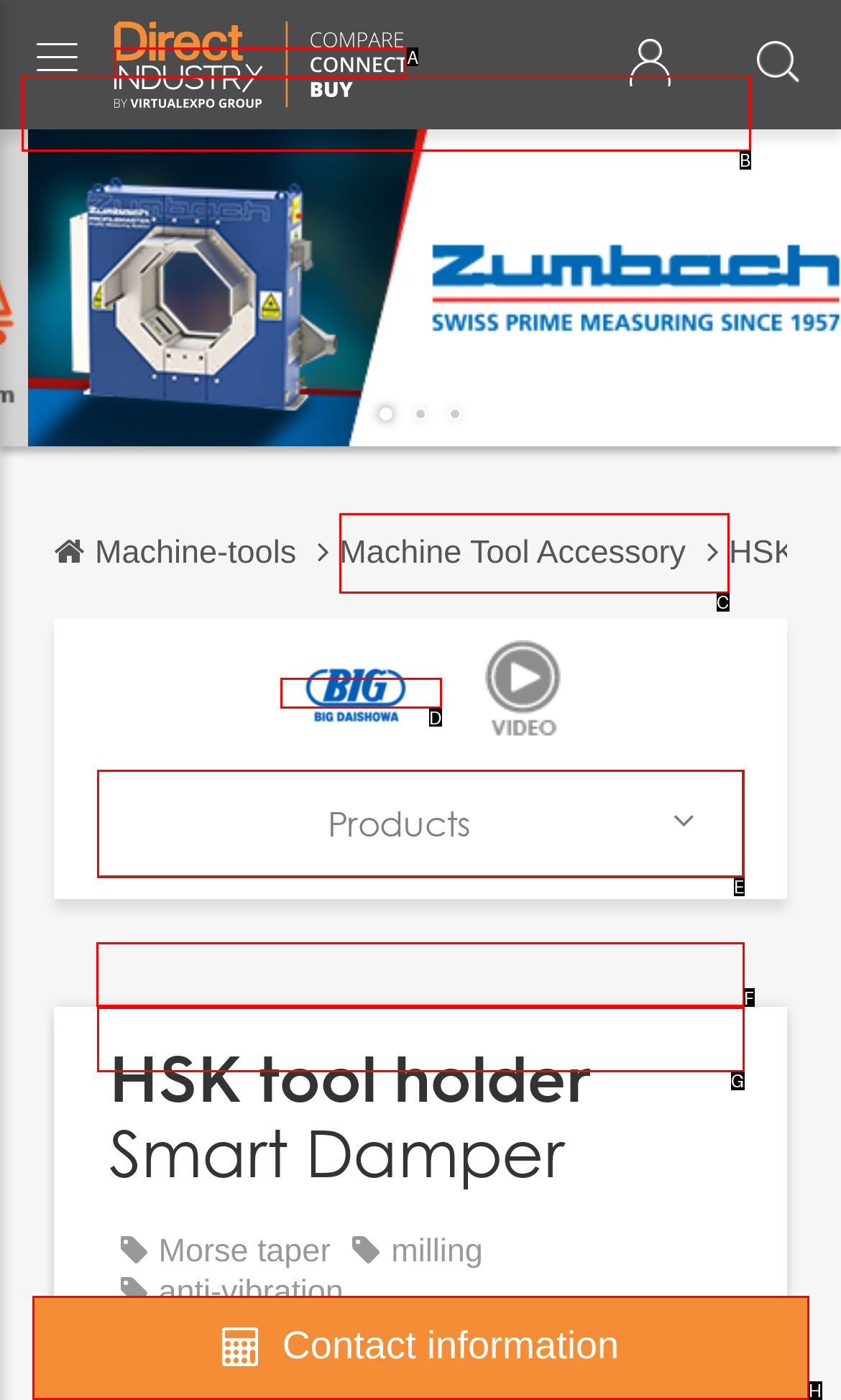Which HTML element should be clicked to complete the task: View product catalogs? Answer with the letter of the corresponding option.

F